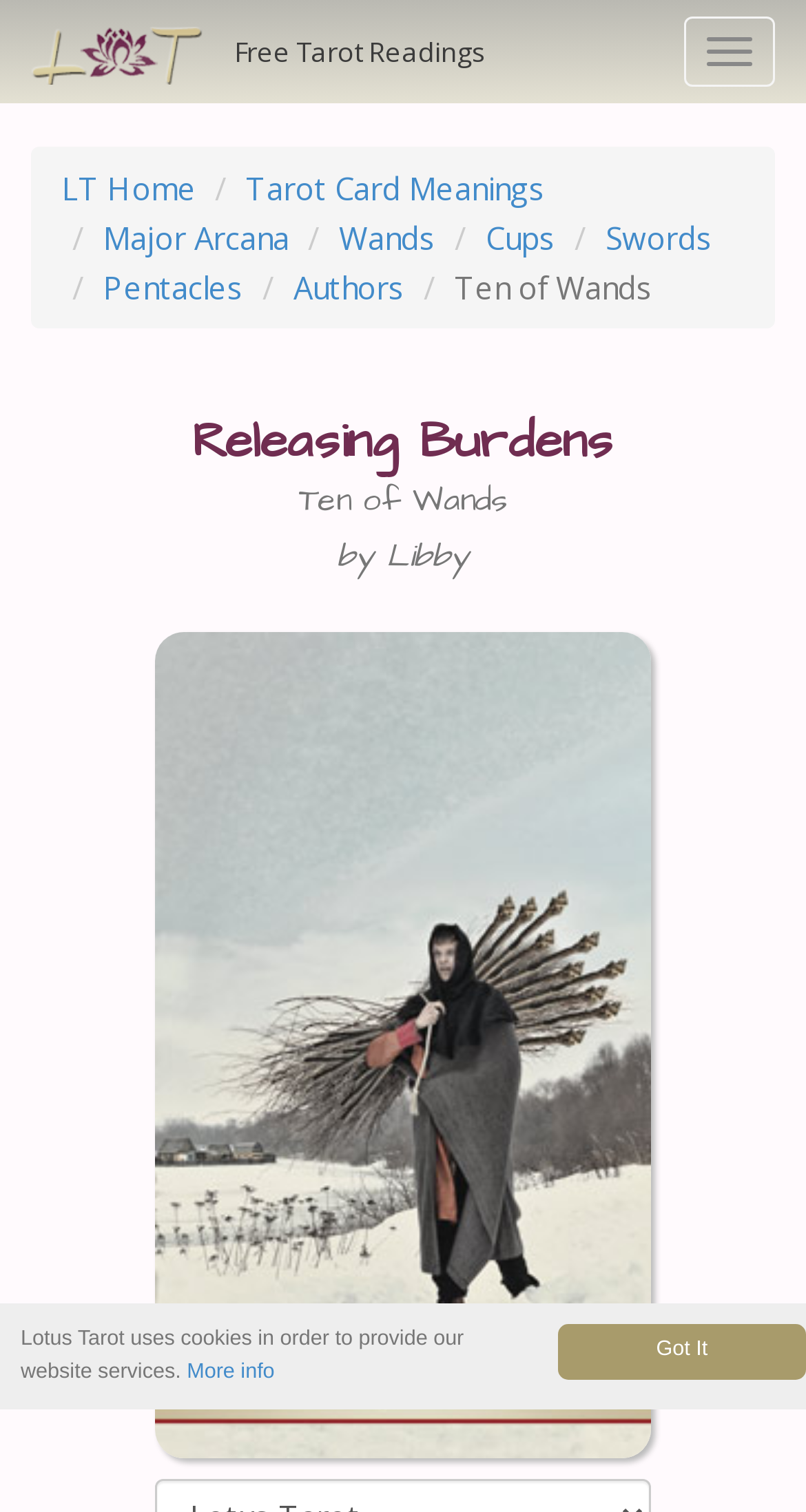Using the provided element description: "LT Home", identify the bounding box coordinates. The coordinates should be four floats between 0 and 1 in the order [left, top, right, bottom].

[0.077, 0.111, 0.244, 0.138]